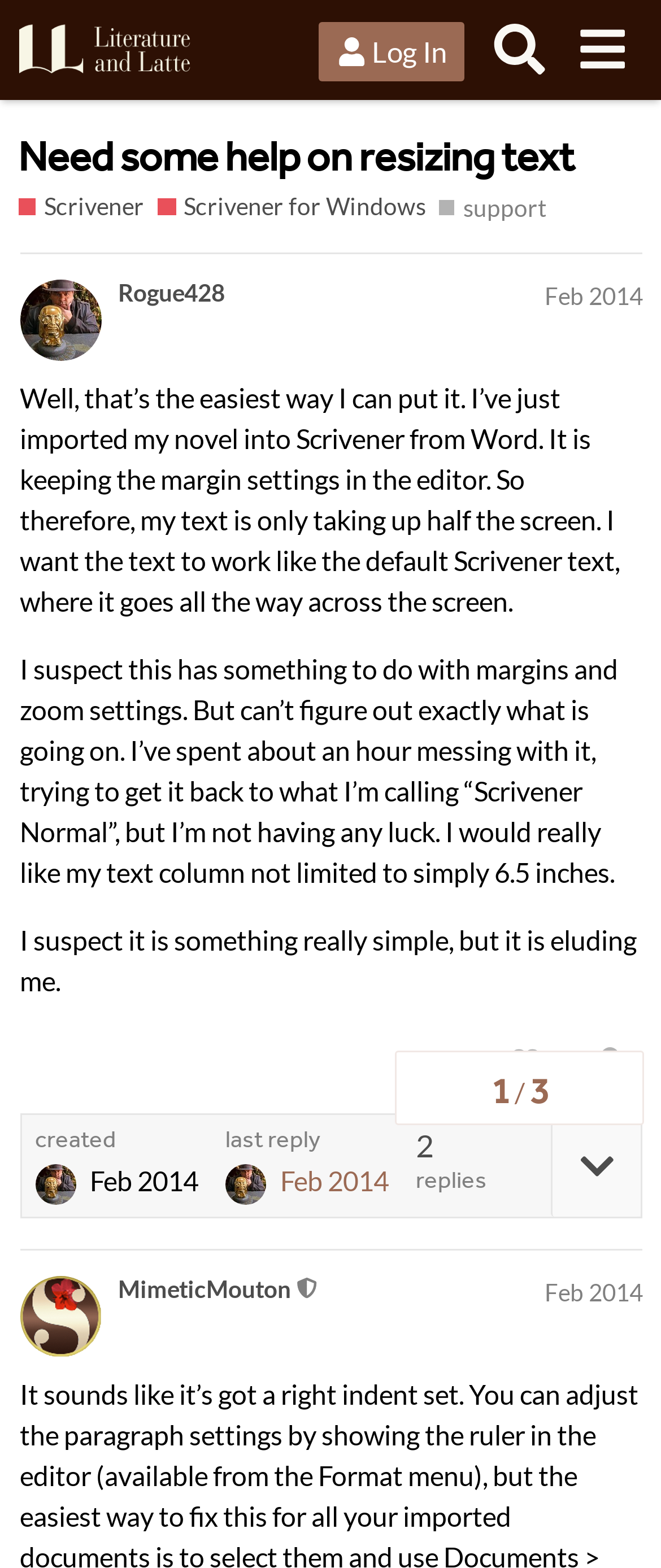Write a detailed summary of the webpage.

This webpage is a forum discussion page from Literature & Latte Forums, specifically the Scrivener for Windows section. At the top, there is a header with a logo and navigation links, including "Log In", "Search", and a menu button. Below the header, there is a heading that reads "Need some help on resizing text - Scrivener / Scrivener for Windows - Literature & Latte Forums".

The main content of the page is a discussion thread, with the original post by user Rogue428 at the top. The post is dated February 24, 2014, and the user is asking for help with resizing text in Scrivener, as it is only taking up half the screen after importing from Word. The user suspects it has something to do with margins and zoom settings but can't figure it out.

Below the original post, there are several buttons, including "like this post", "copy a link to this post to clipboard", and a button with an image. There is also a timestamp and a link to the user's profile.

Further down the page, there is a response from user MimeticMouton, who is a moderator. The response is also dated February 24, 2014, and is addressed to the original poster. The moderator's response is not explicitly stated, but it is likely a reply to the original question.

Throughout the page, there are various links, buttons, and images, including a list of tags and a navigation section that shows the topic progress.